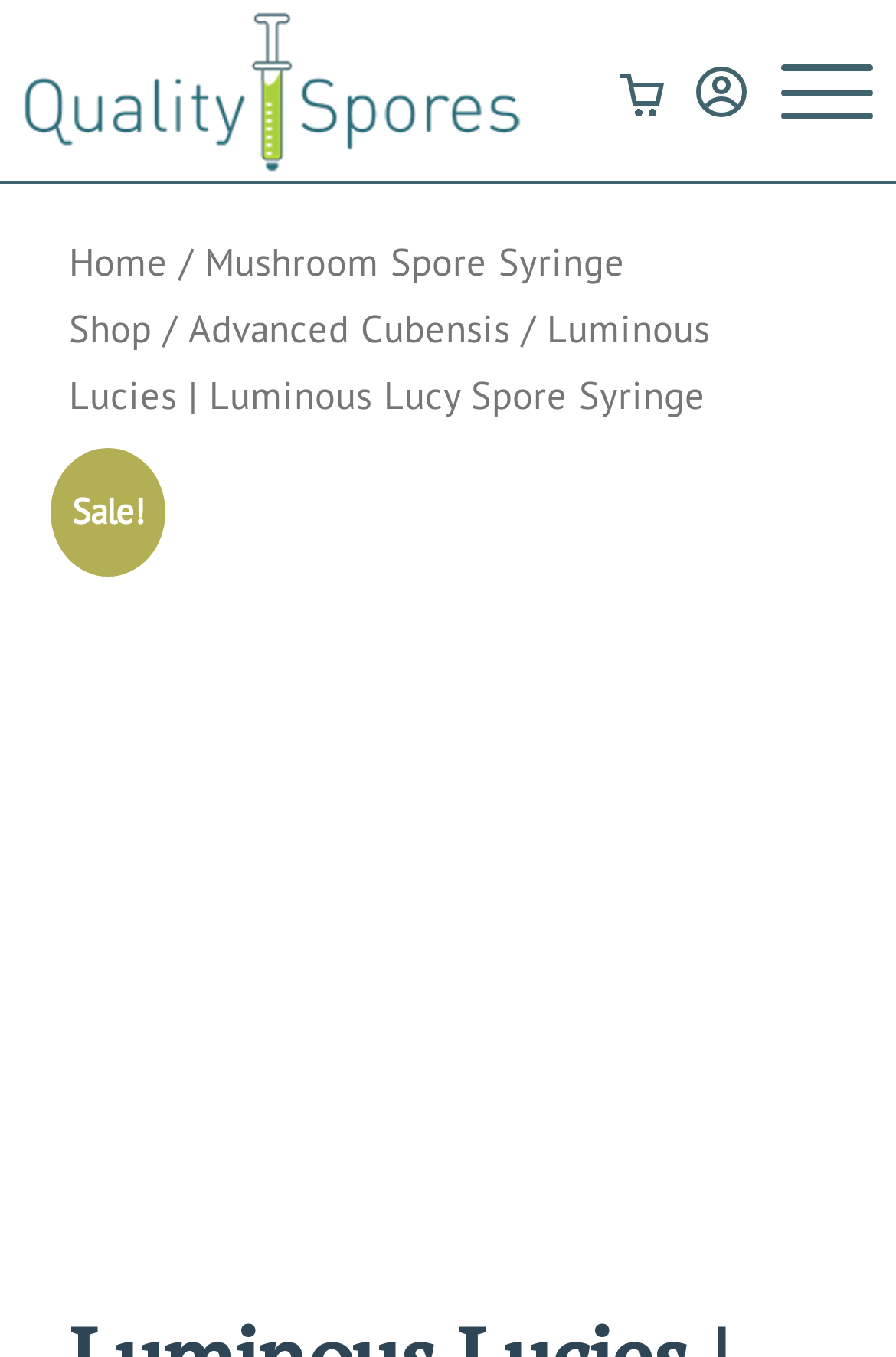What is the purpose of the 'Start shopping' link?
Using the picture, provide a one-word or short phrase answer.

To begin shopping